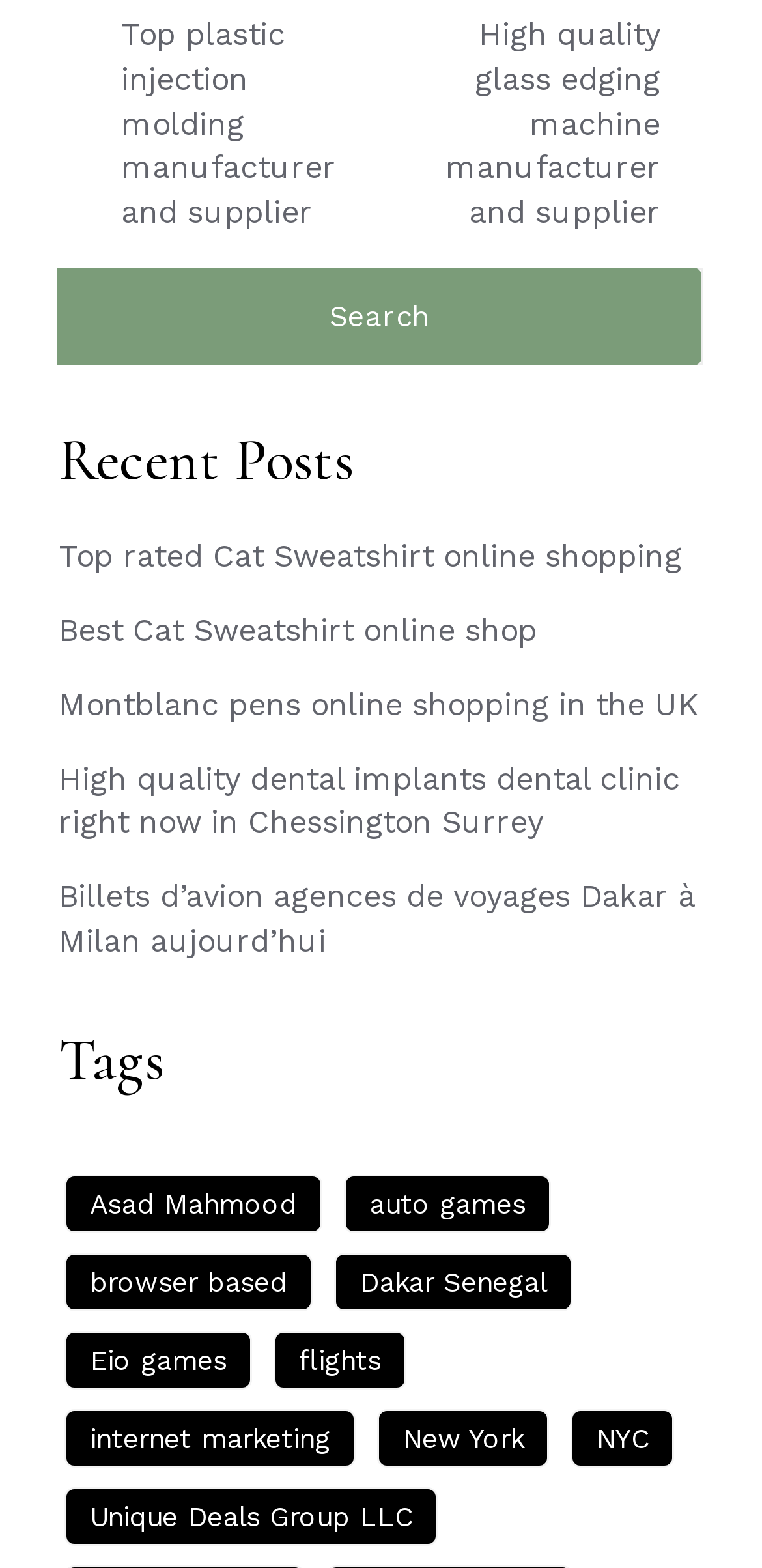Given the description "browser based", provide the bounding box coordinates of the corresponding UI element.

[0.085, 0.799, 0.41, 0.836]